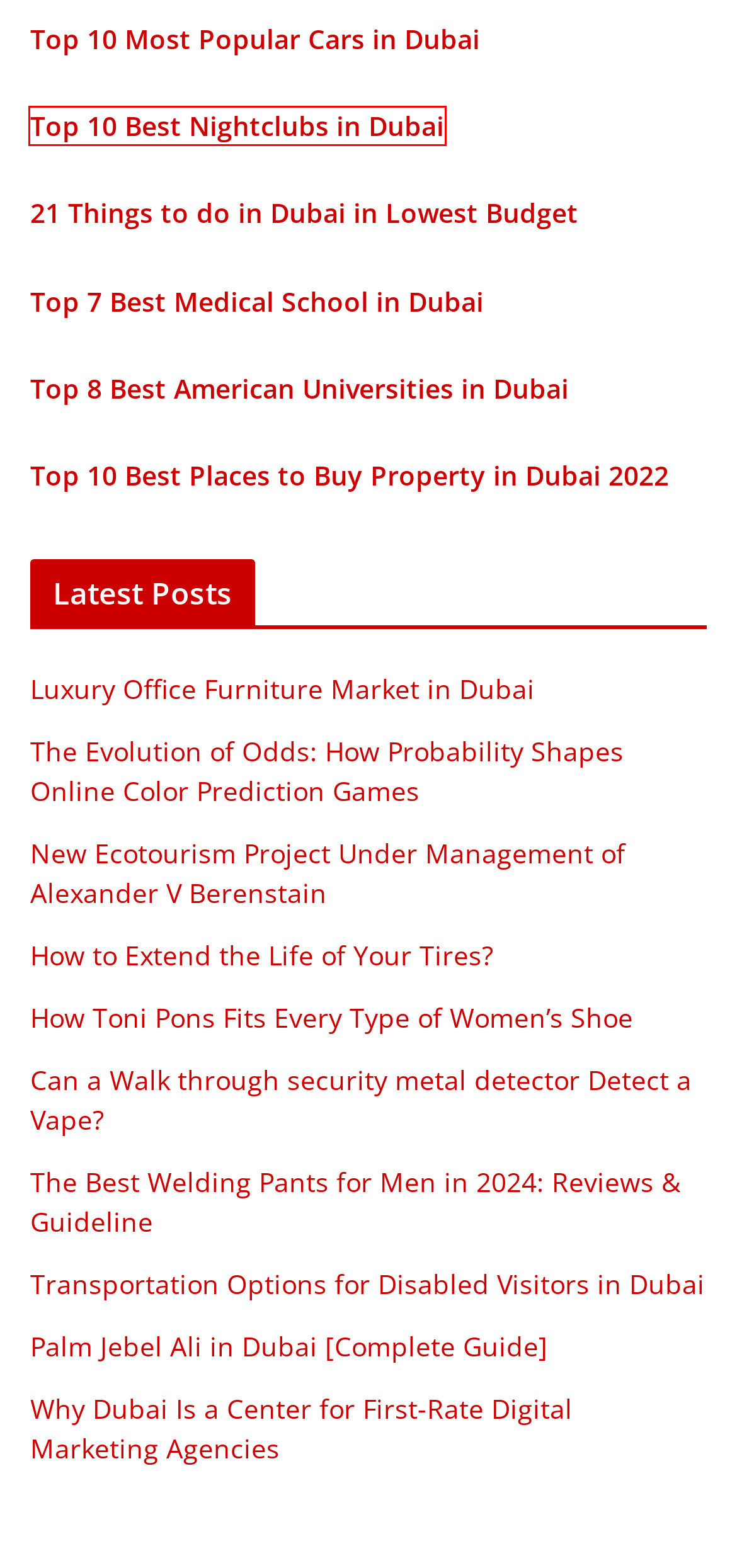Examine the screenshot of a webpage with a red bounding box around a UI element. Your task is to identify the webpage description that best corresponds to the new webpage after clicking the specified element. The given options are:
A. Palm Jebel Ali in Dubai [Complete Guide] - FlashyDubai.com
B. Top 8 Best American Universities in Dubai - FlashyDubai.com
C. Transportation Options for Disabled Visitors in Dubai - FlashyDubai.com
D. How Probability Shapes Online Color Prediction Games
E. New Ecotourism Project Under Management of Alexander V Berenstain
F. Top 10 Best Night Clubs in Dubai - FlashyDubai.com
G. Why Dubai Is a Center for First-Rate Digital Marketing Agencies - FlashyDubai.com
H. The Best Welding Pants for Men in 2024: Reviews & Guideline

F